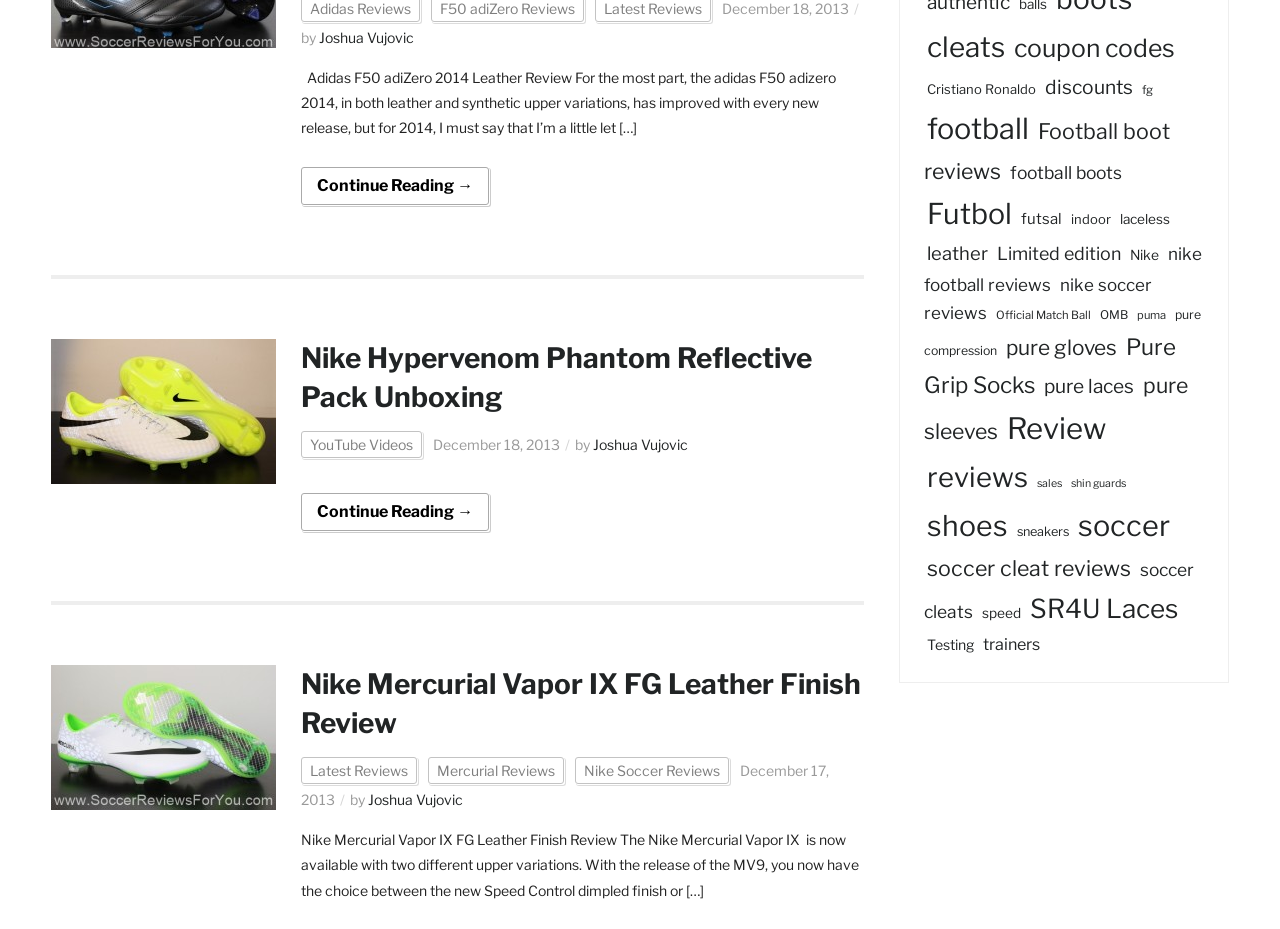What is the title of the third article? Please answer the question using a single word or phrase based on the image.

Nike Mercurial Vapor IX FG Leather Finish Review